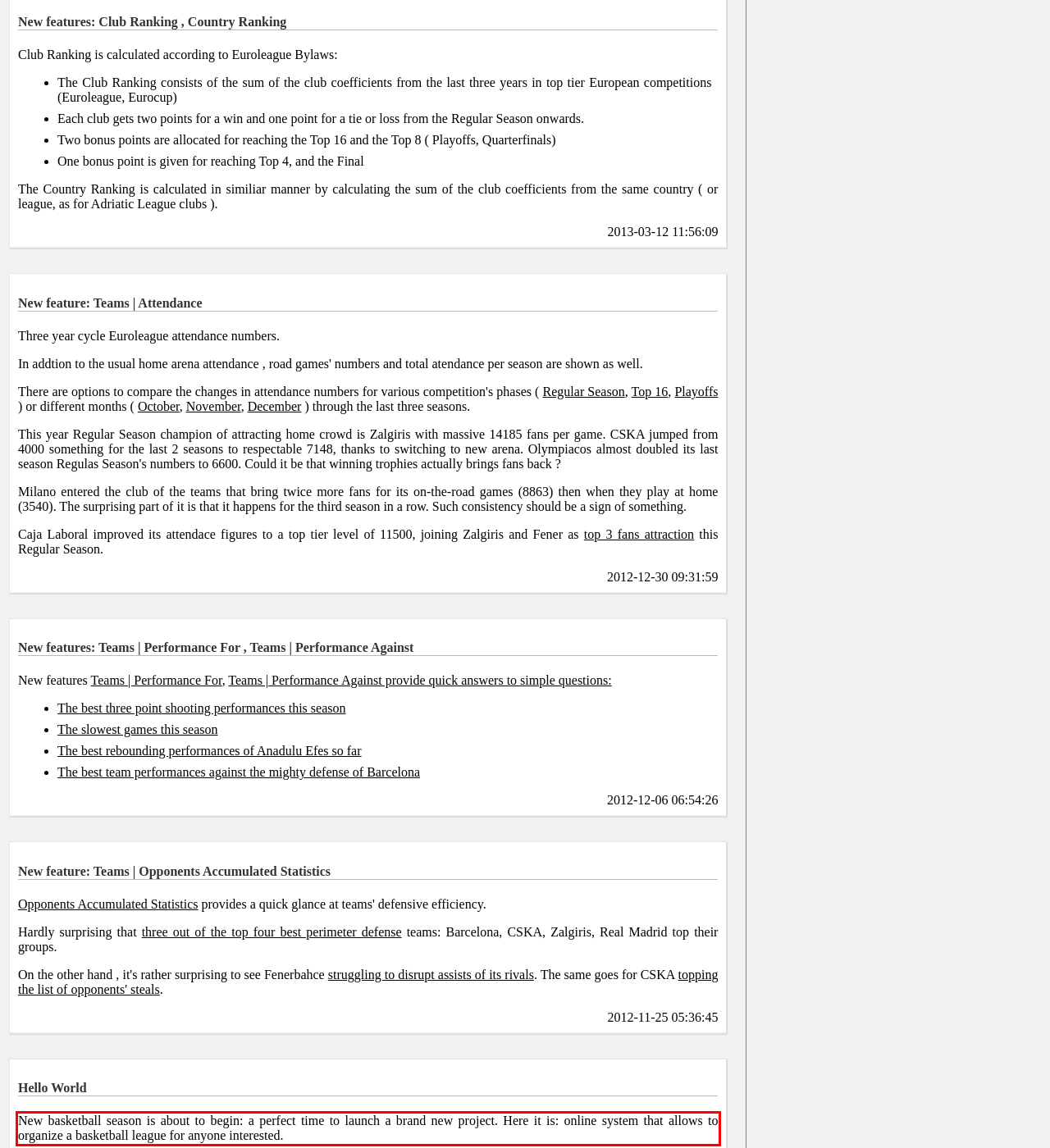Using OCR, extract the text content found within the red bounding box in the given webpage screenshot.

New basketball season is about to begin: a perfect time to launch a brand new project. Here it is: online system that allows to organize a basketball league for anyone interested.